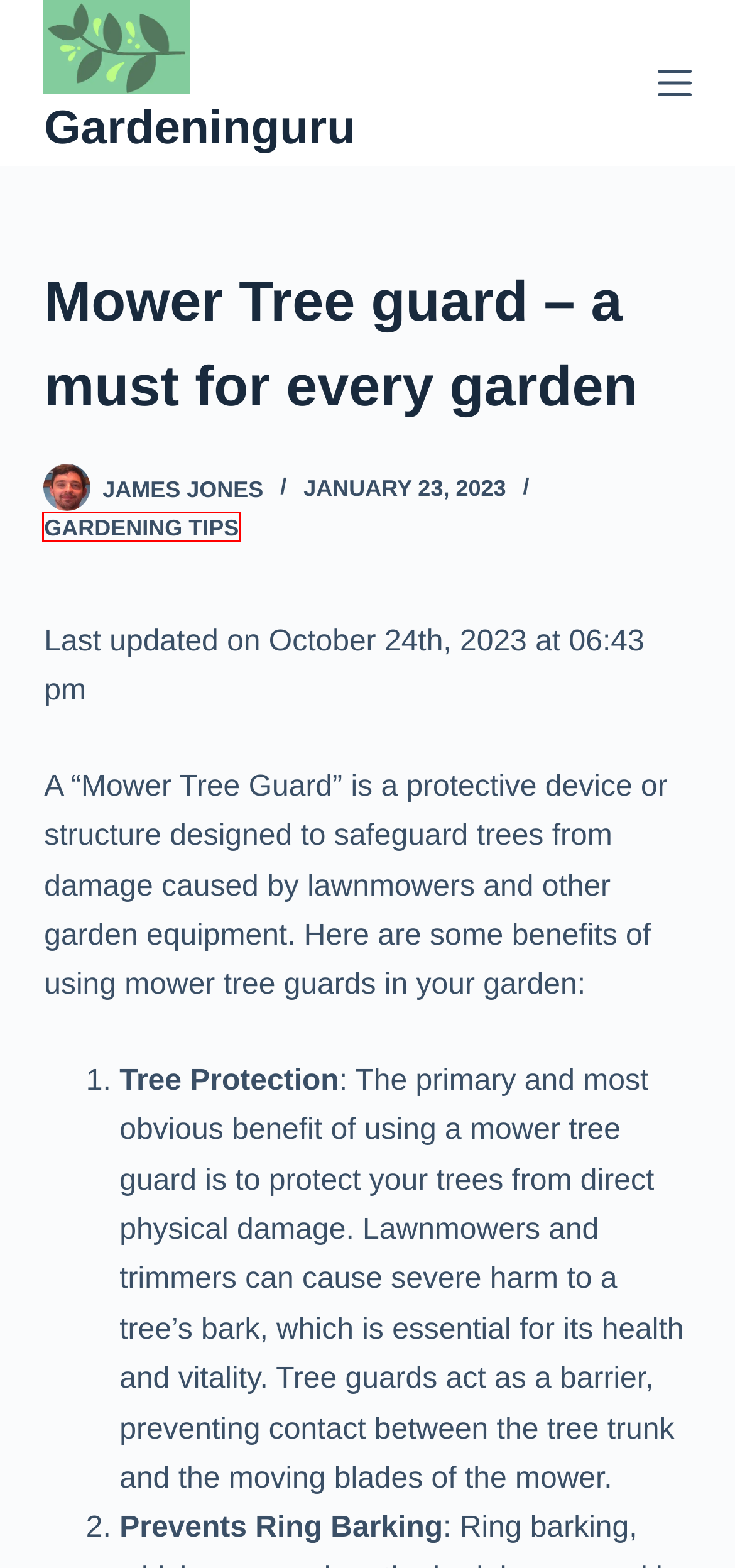Analyze the screenshot of a webpage that features a red rectangle bounding box. Pick the webpage description that best matches the new webpage you would see after clicking on the element within the red bounding box. Here are the candidates:
A. Privacy Policy - Gardeninguru
B. Practical And Helpful Gardening Tips: Fully Researched And Scientific Based - Gardeninguru
C. Tree Care: How To Keep Your Trees In Good Shape - Gardeninguru
D. Can Robotic Mowers Go Over Garden Paths? - Gardeninguru
E. Gardening Tips - Gardeninguru
F. James Jones – Gardeninguru
G. How Loud Are Robot Lawn Mowers? - Gardeninguru
H. Fig Flower: Fig Tree Does Not Bear Flowers: What To Do? - Gardeninguru

E